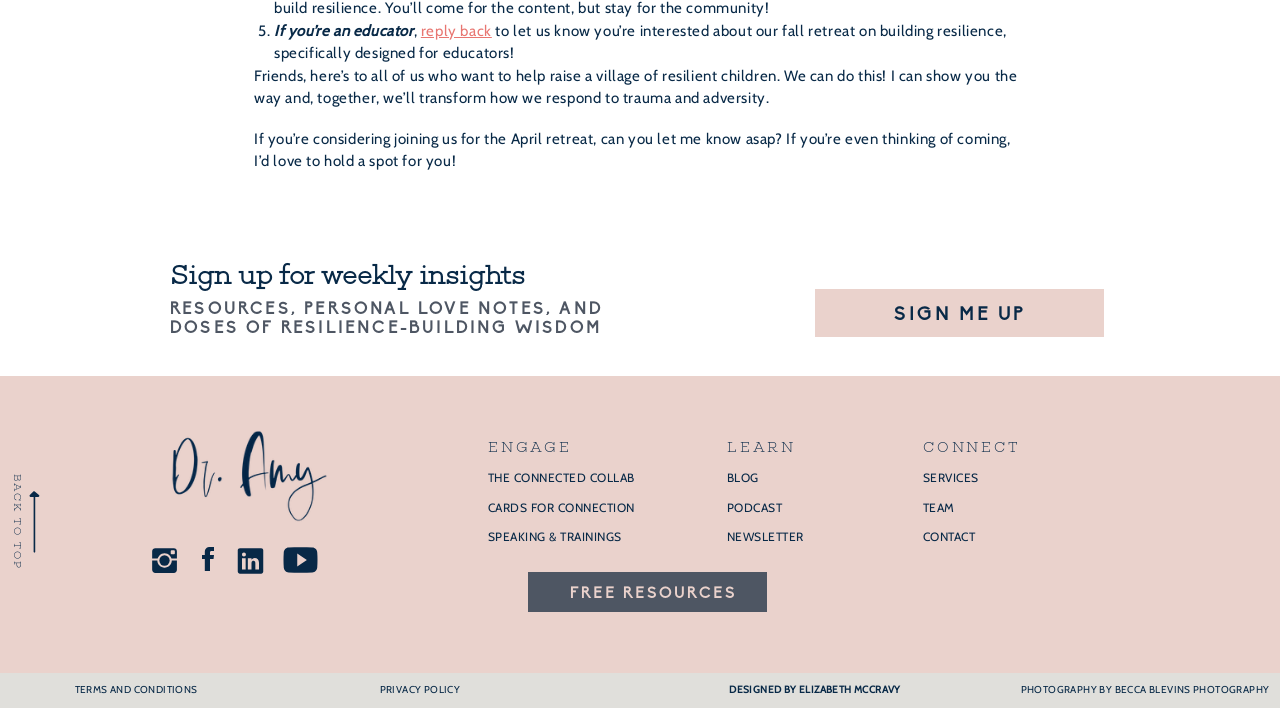Please provide a one-word or phrase answer to the question: 
What type of content is available in the 'RESOURCES' section?

Personal love notes and wisdom